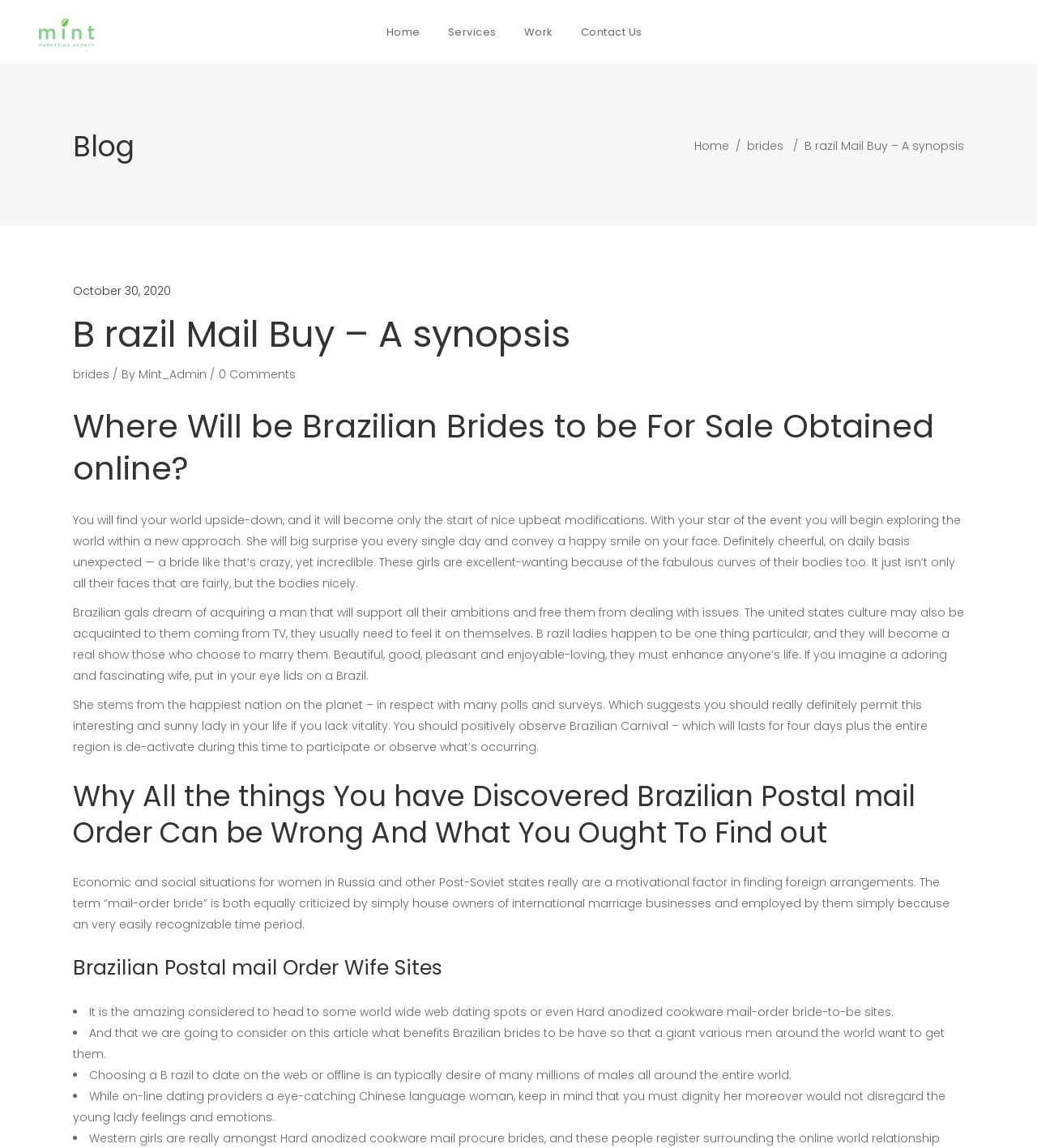Could you determine the bounding box coordinates of the clickable element to complete the instruction: "Click the 'October 30, 2020' link"? Provide the coordinates as four float numbers between 0 and 1, i.e., [left, top, right, bottom].

[0.07, 0.246, 0.165, 0.26]